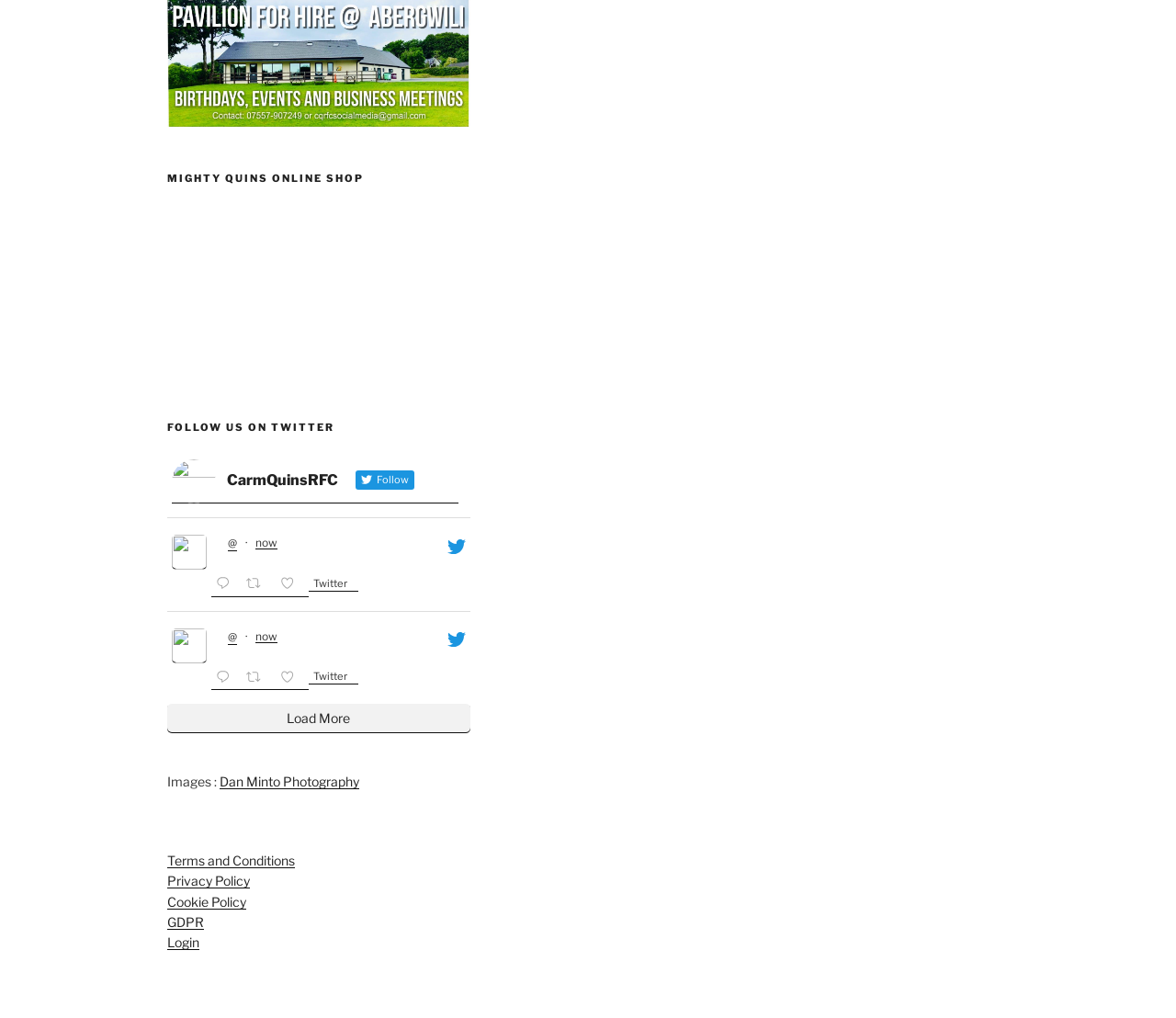Please mark the clickable region by giving the bounding box coordinates needed to complete this instruction: "Load more content".

[0.142, 0.691, 0.4, 0.721]